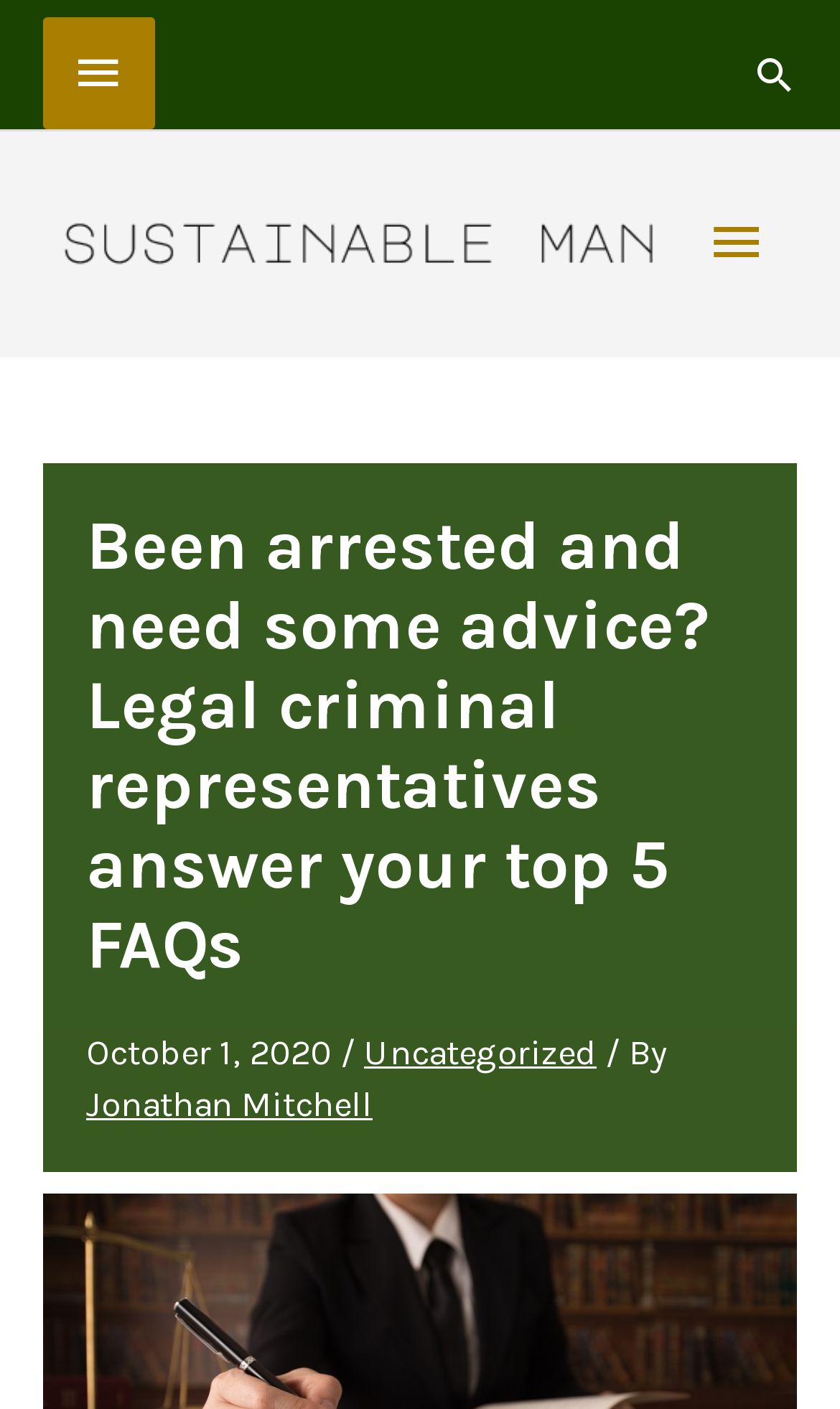Give a one-word or short-phrase answer to the following question: 
What is the category of the article?

Uncategorized